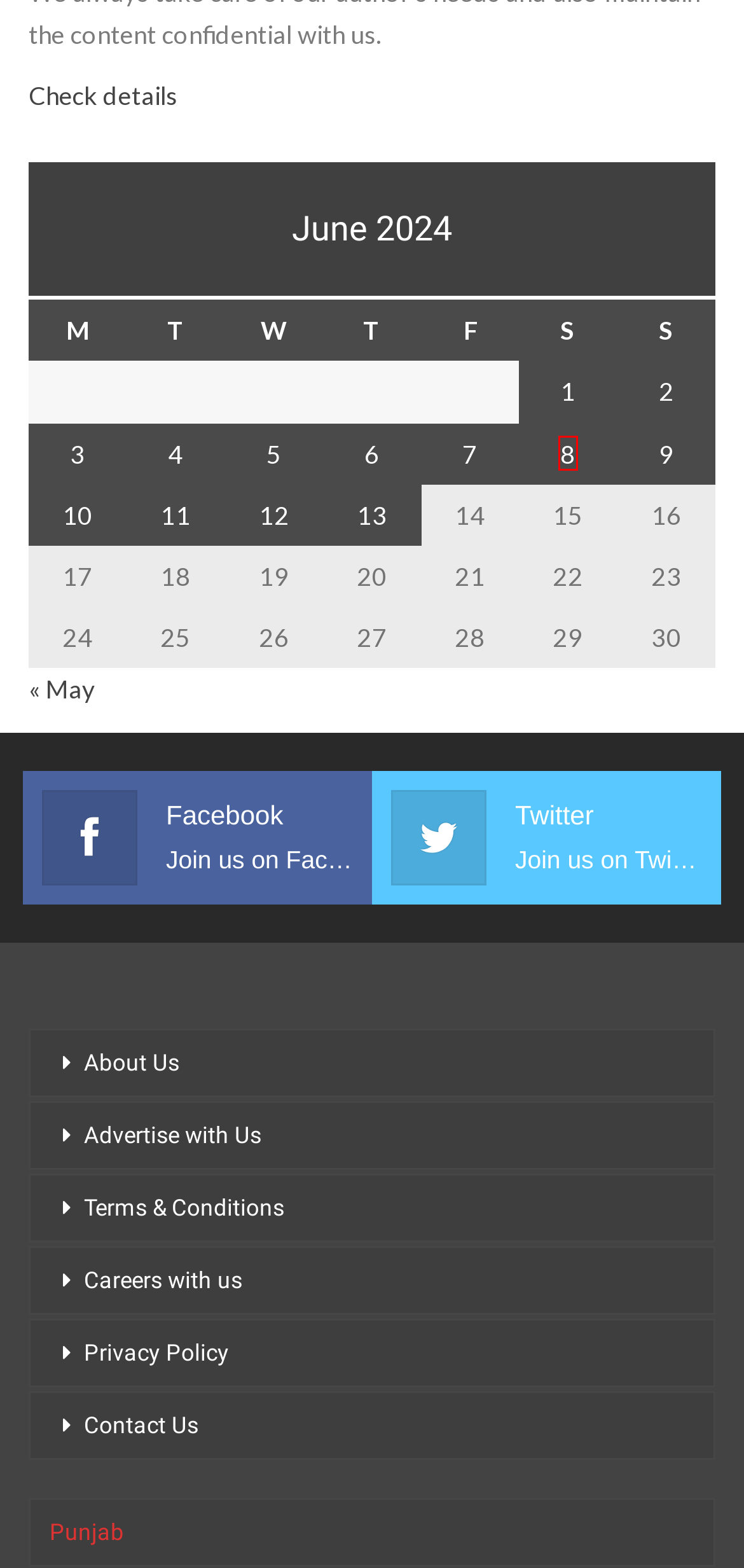Given a webpage screenshot with a red bounding box around a particular element, identify the best description of the new webpage that will appear after clicking on the element inside the red bounding box. Here are the candidates:
A. June 9, 2024 - News On Radar India
B. Invitation to Authors - News On Radar India
C. June 2, 2024 - News On Radar India
D. May 2024 - News On Radar India
E. June 1, 2024 - News On Radar India
F. June 8, 2024 - News On Radar India
G. June 13, 2024 - News On Radar India
H. Contact Us - News On Radar India

F